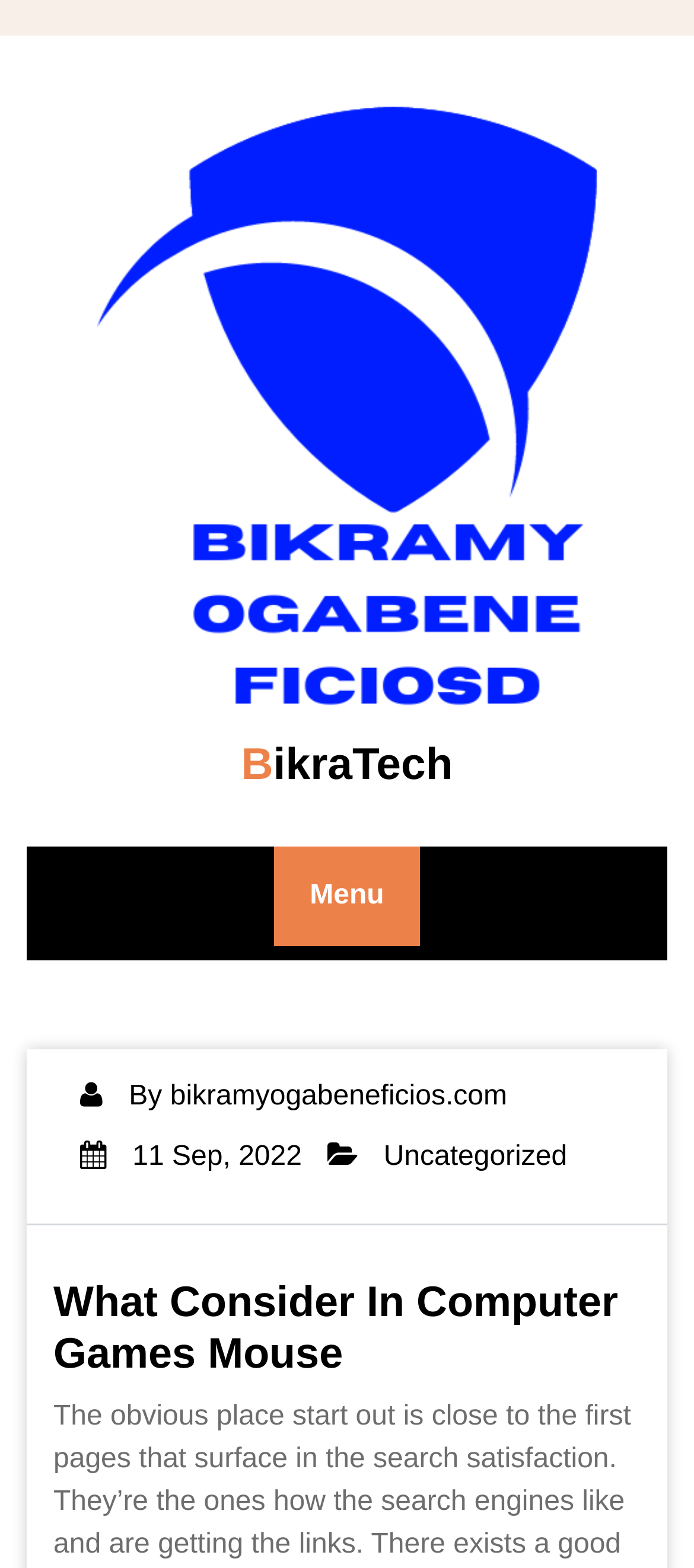For the following element description, predict the bounding box coordinates in the format (top-left x, top-left y, bottom-right x, bottom-right y). All values should be floating point numbers between 0 and 1. Description: 11 Sep, 2022

[0.115, 0.728, 0.435, 0.747]